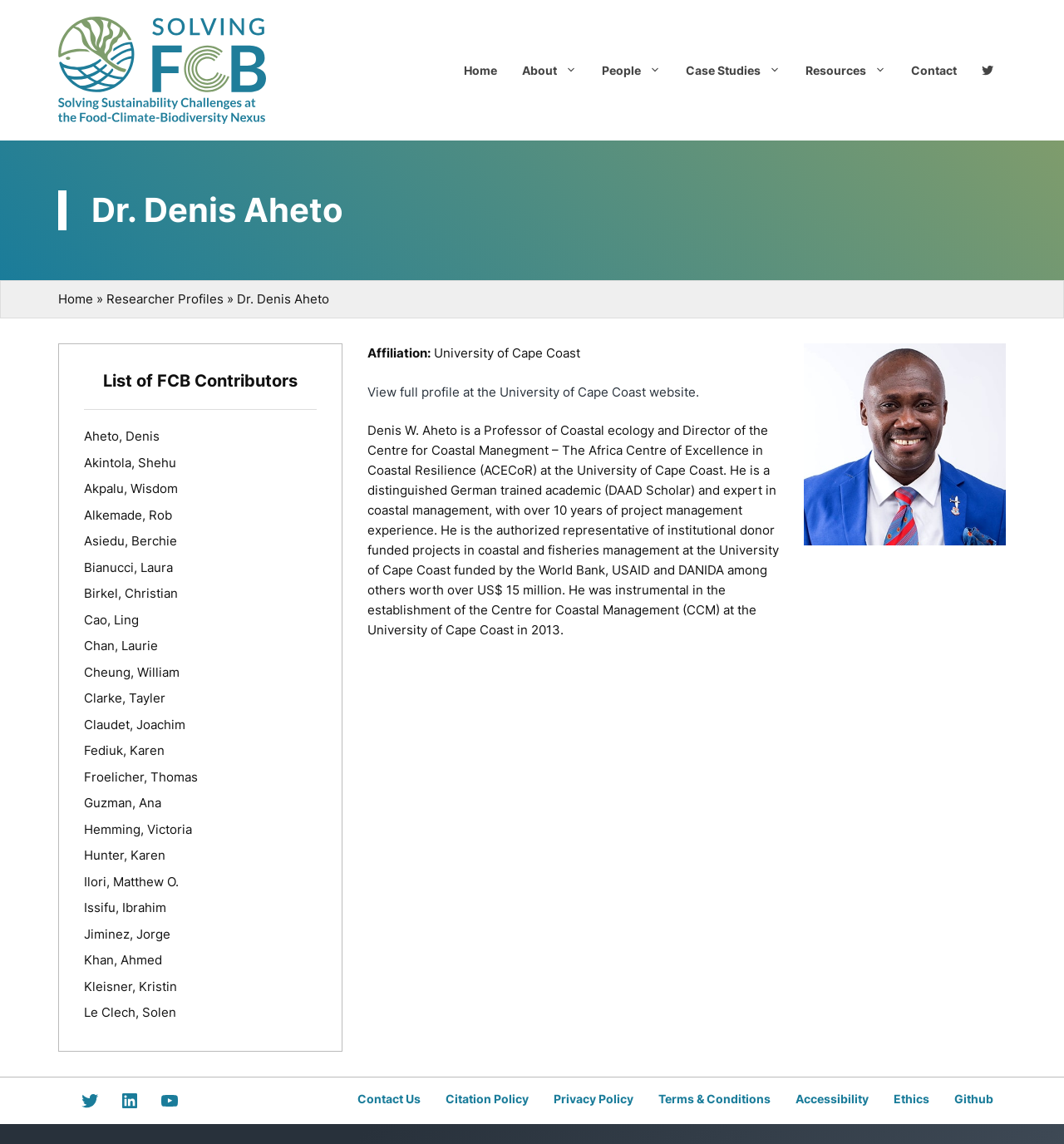Determine the bounding box coordinates of the clickable region to follow the instruction: "View full profile at the University of Cape Coast website".

[0.345, 0.335, 0.657, 0.349]